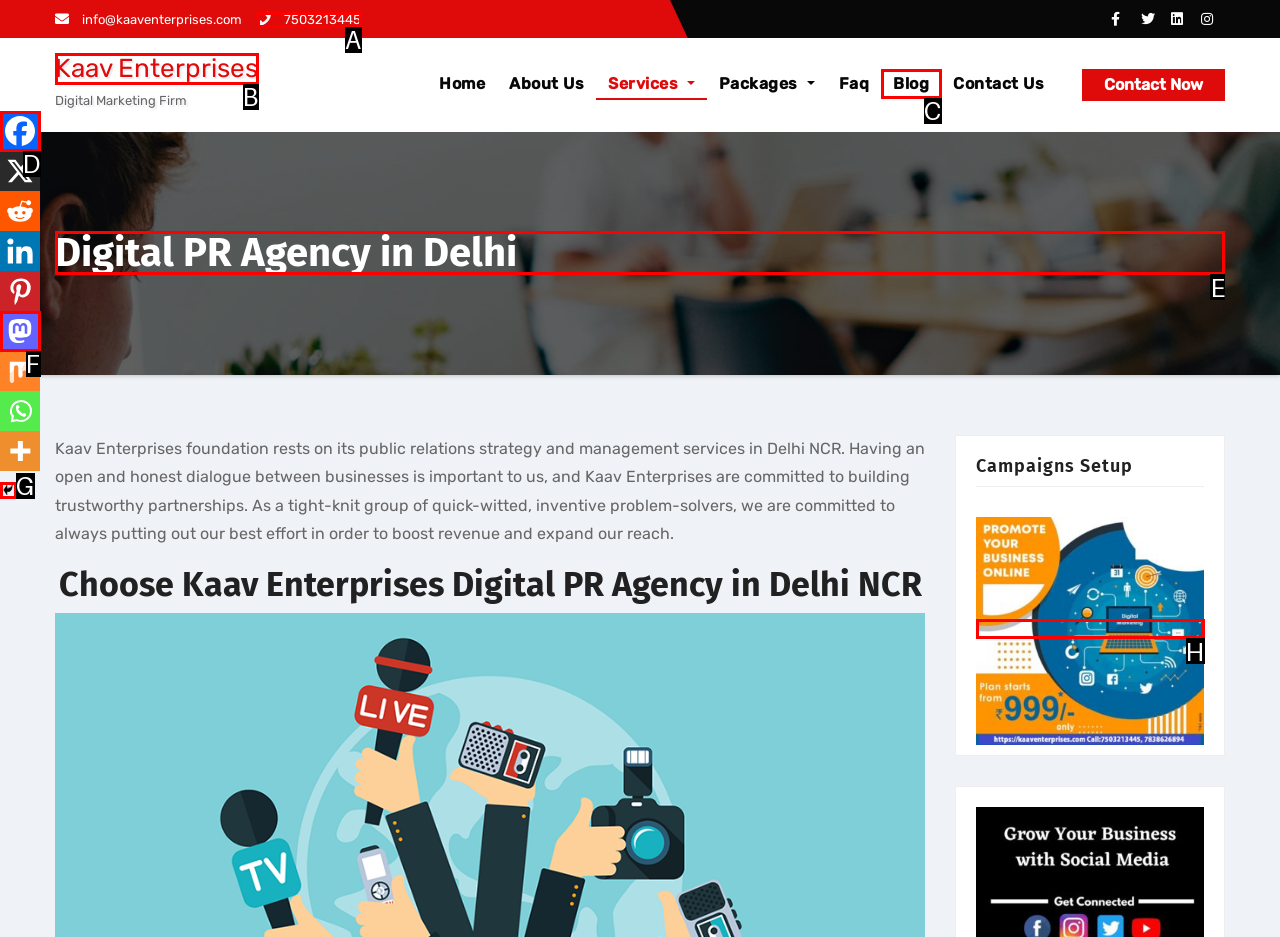Select the HTML element that needs to be clicked to carry out the task: Read more about the Digital PR Agency
Provide the letter of the correct option.

E